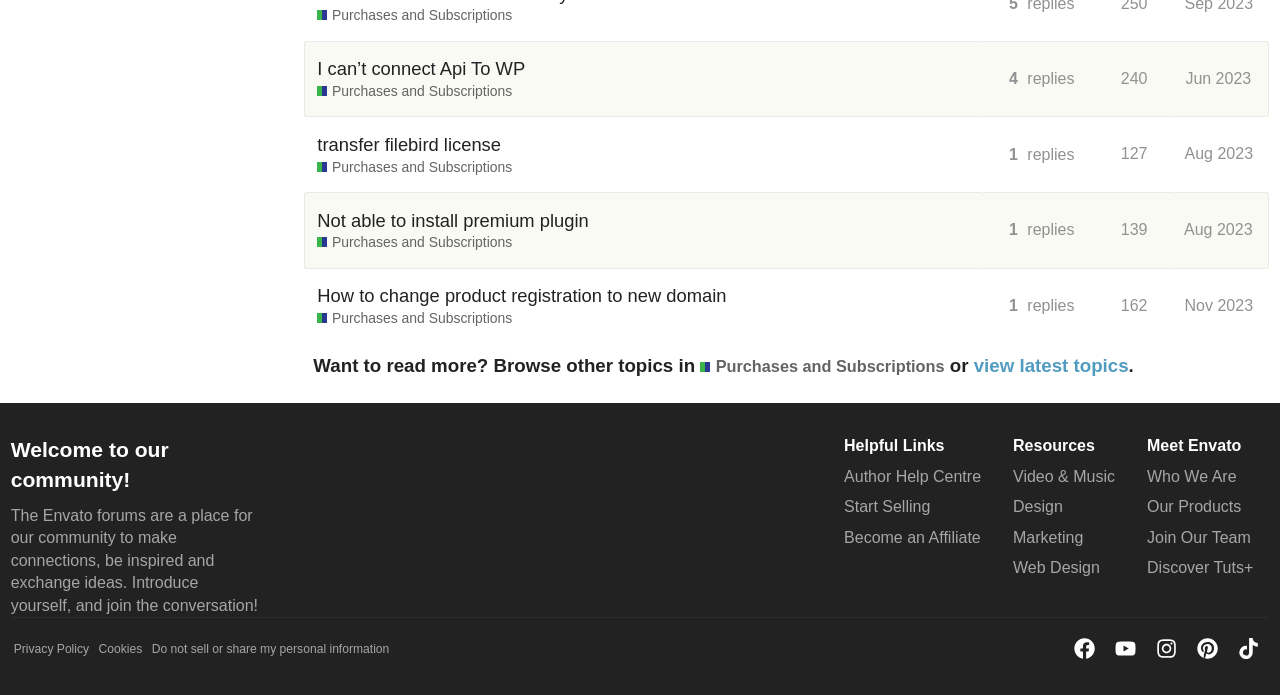Determine the bounding box coordinates for the region that must be clicked to execute the following instruction: "Visit the Website".

None